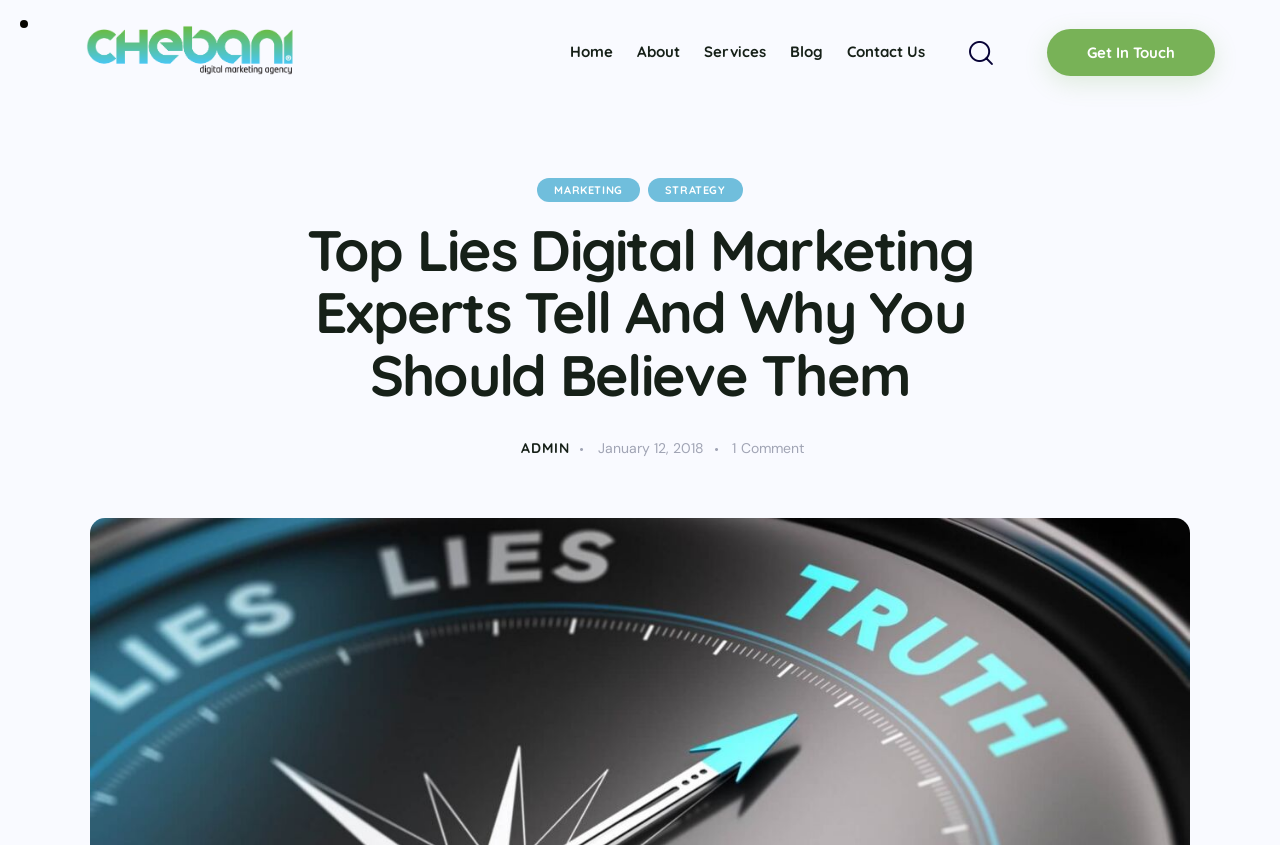Describe every aspect of the webpage comprehensively.

The webpage appears to be a blog post from Chebani Digital Marketing Agency. At the top left, there is a logo of the agency, which is an image with a link to the agency's homepage. Next to the logo, there is a navigation menu with links to "Home", "About", "Services", "Blog", and "Contact Us". 

On the top right, there is another link "Get In Touch" and a social media link with no text. Below the navigation menu, there is a large heading that reads "Top Lies Digital Marketing Experts Tell And Why You Should Believe Them". 

Under the heading, there are two links "MARKETING" and "STRATEGY" placed side by side. Below these links, there is a link "ADMIN" with an icon, followed by a static text "January 12, 2018", which is likely the publication date of the blog post. Next to the date, there is a link "1Comment", indicating that there is one comment on the post.

The meta description suggests that the blog post is about digital marketing experts and their lies, but the content of the post itself is not described in the accessibility tree.